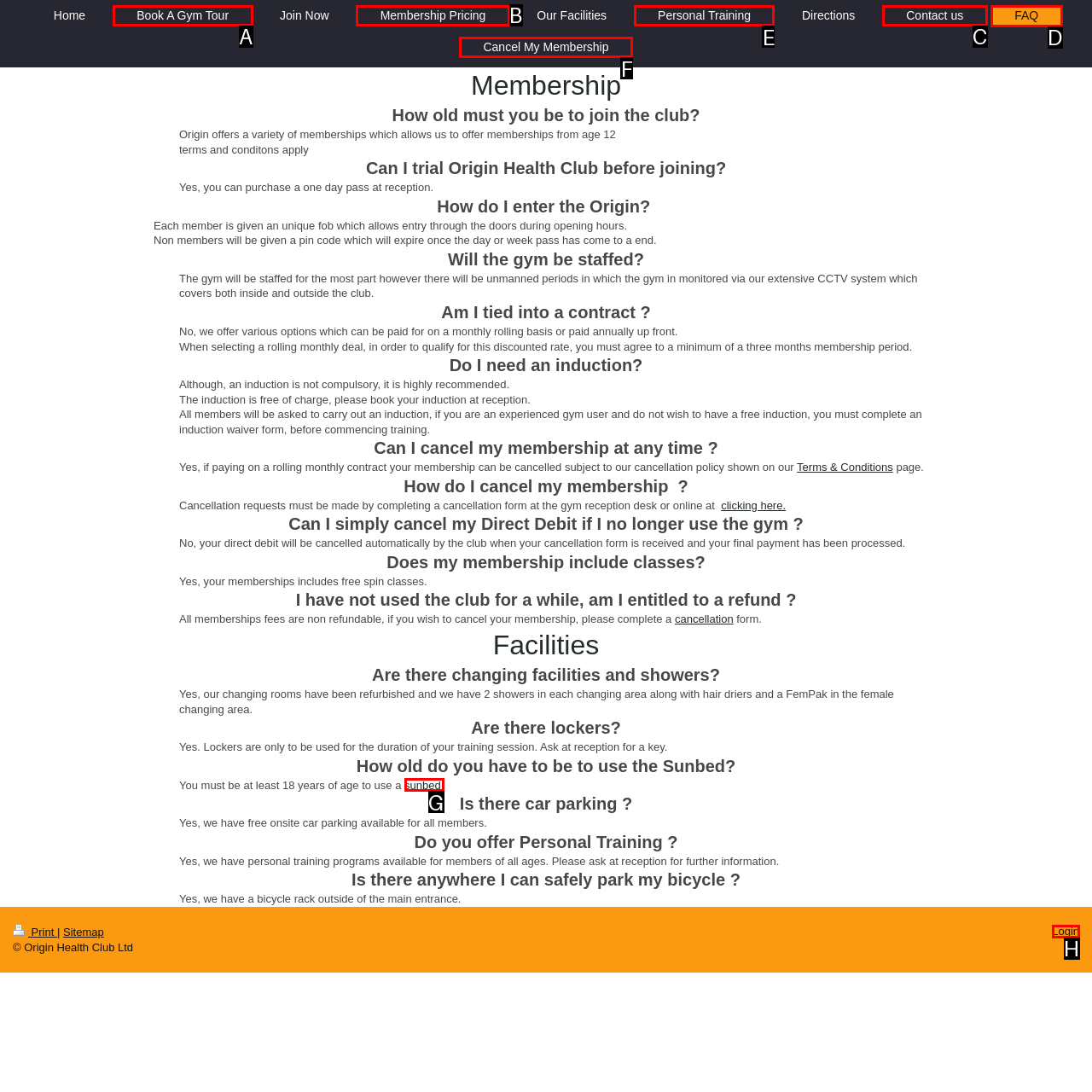What option should you select to complete this task: Get a 'Personal Training'? Indicate your answer by providing the letter only.

E